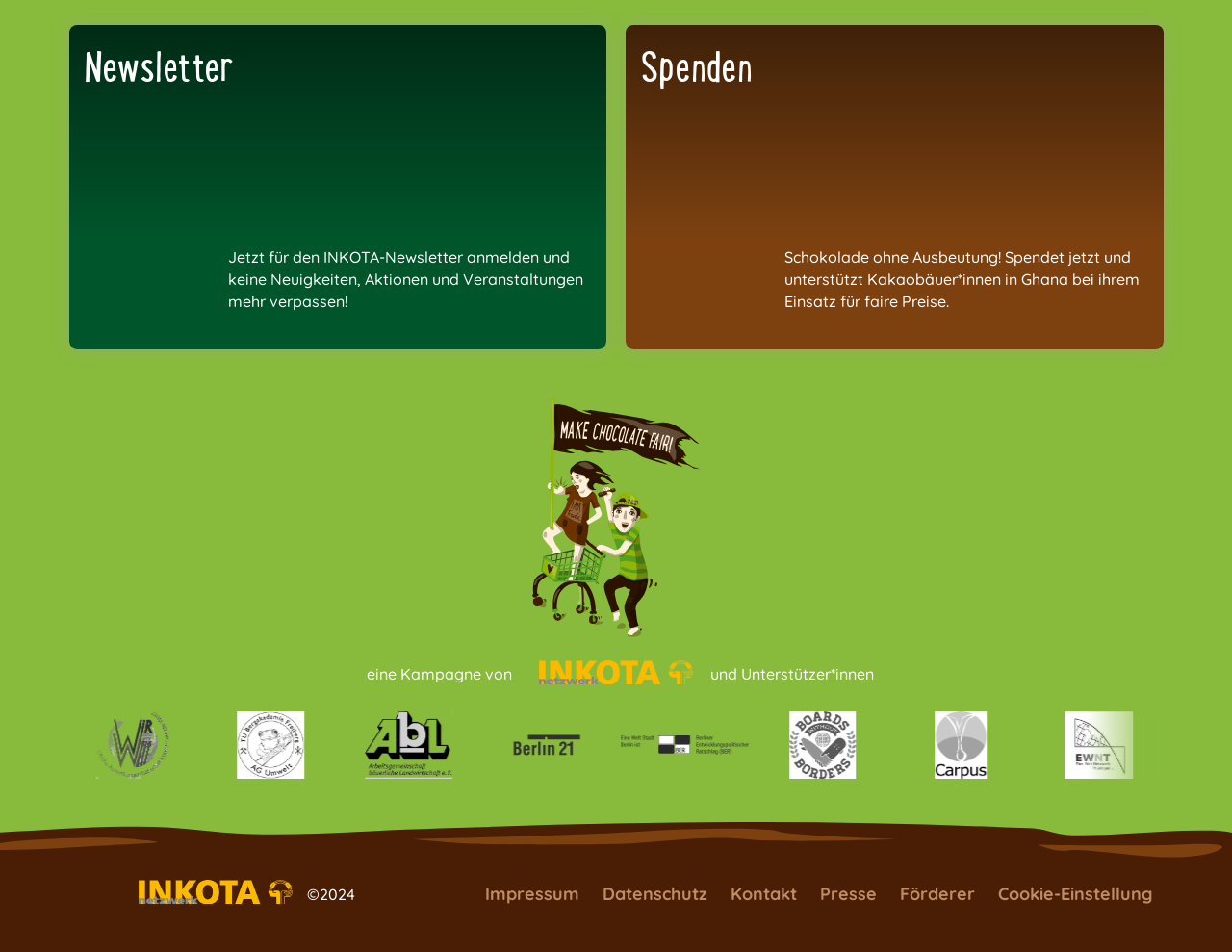What is the purpose of the newsletter?
Answer the question with as much detail as you can, using the image as a reference.

The link with the text 'Jetzt für den INKOTA-Newsletter anmelden und keine Neuigkeiten, Aktionen und Veranstaltungen mehr verpassen!' suggests that the newsletter is used to receive updates on news, actions, and events.